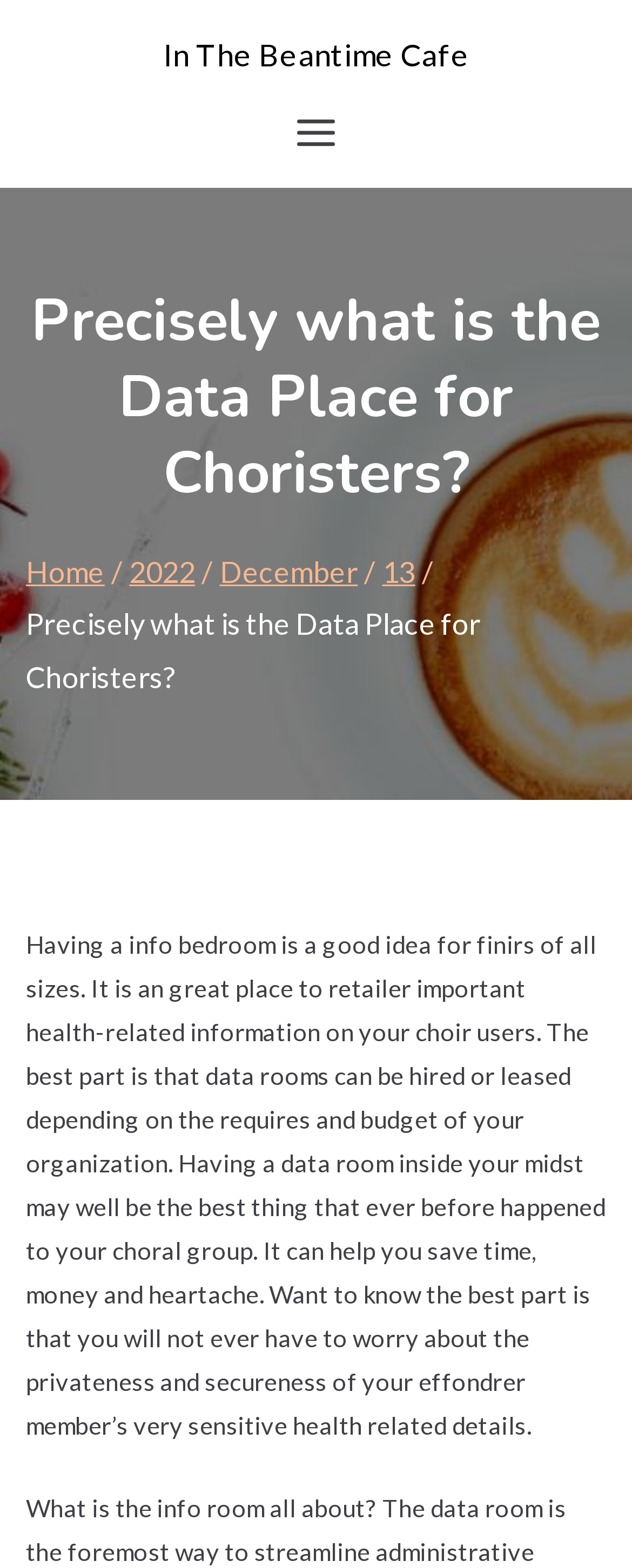Identify the bounding box coordinates for the UI element mentioned here: "aria-label="Primary Menu"". Provide the coordinates as four float values between 0 and 1, i.e., [left, top, right, bottom].

[0.459, 0.071, 0.541, 0.1]